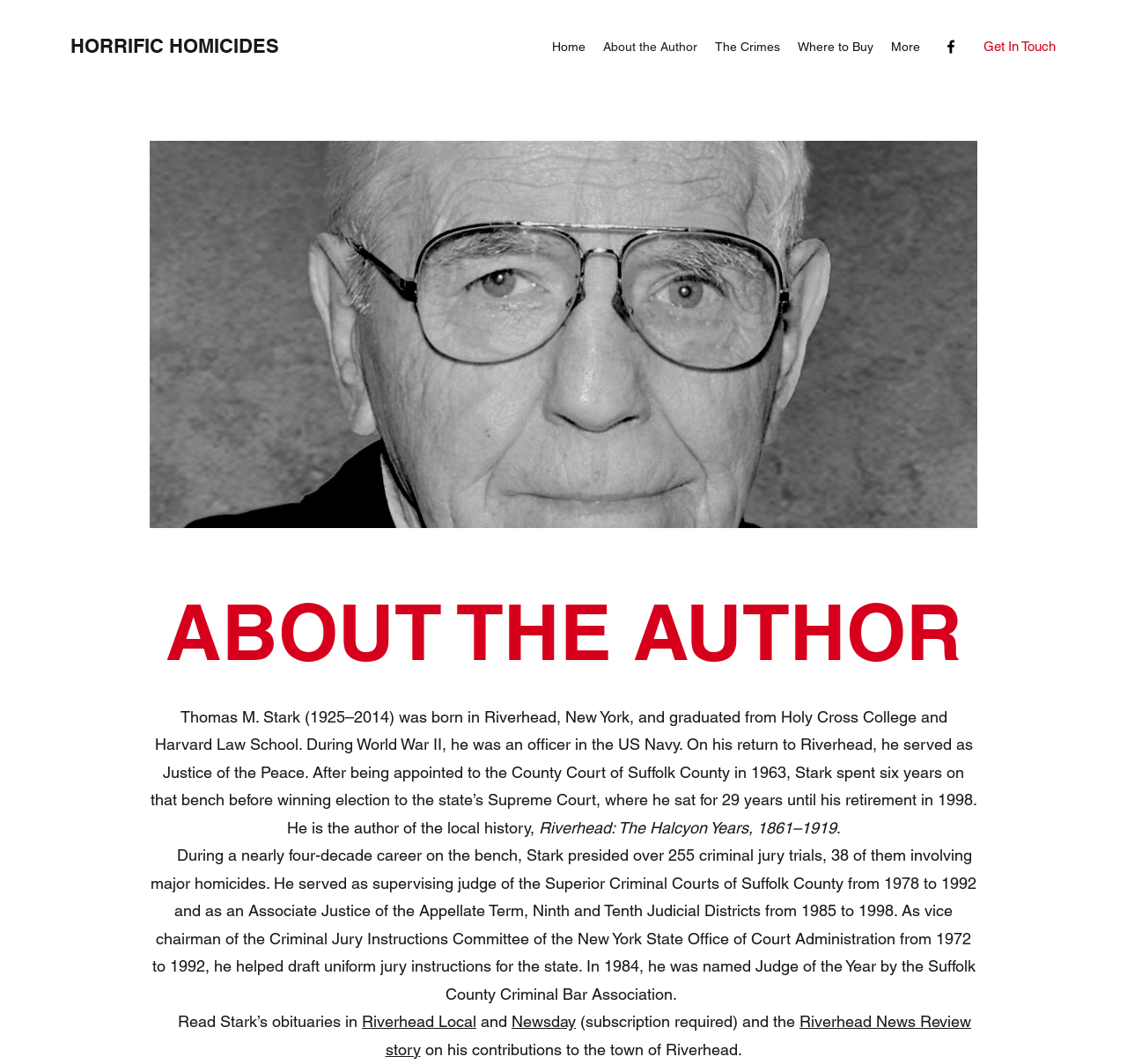Use the information in the screenshot to answer the question comprehensively: How many criminal jury trials did Thomas M. Stark preside over?

The answer can be found in the StaticText element with the text 'During a nearly four-decade career on the bench, Stark presided over 255 criminal jury trials, 38 of them involving major homicides.'